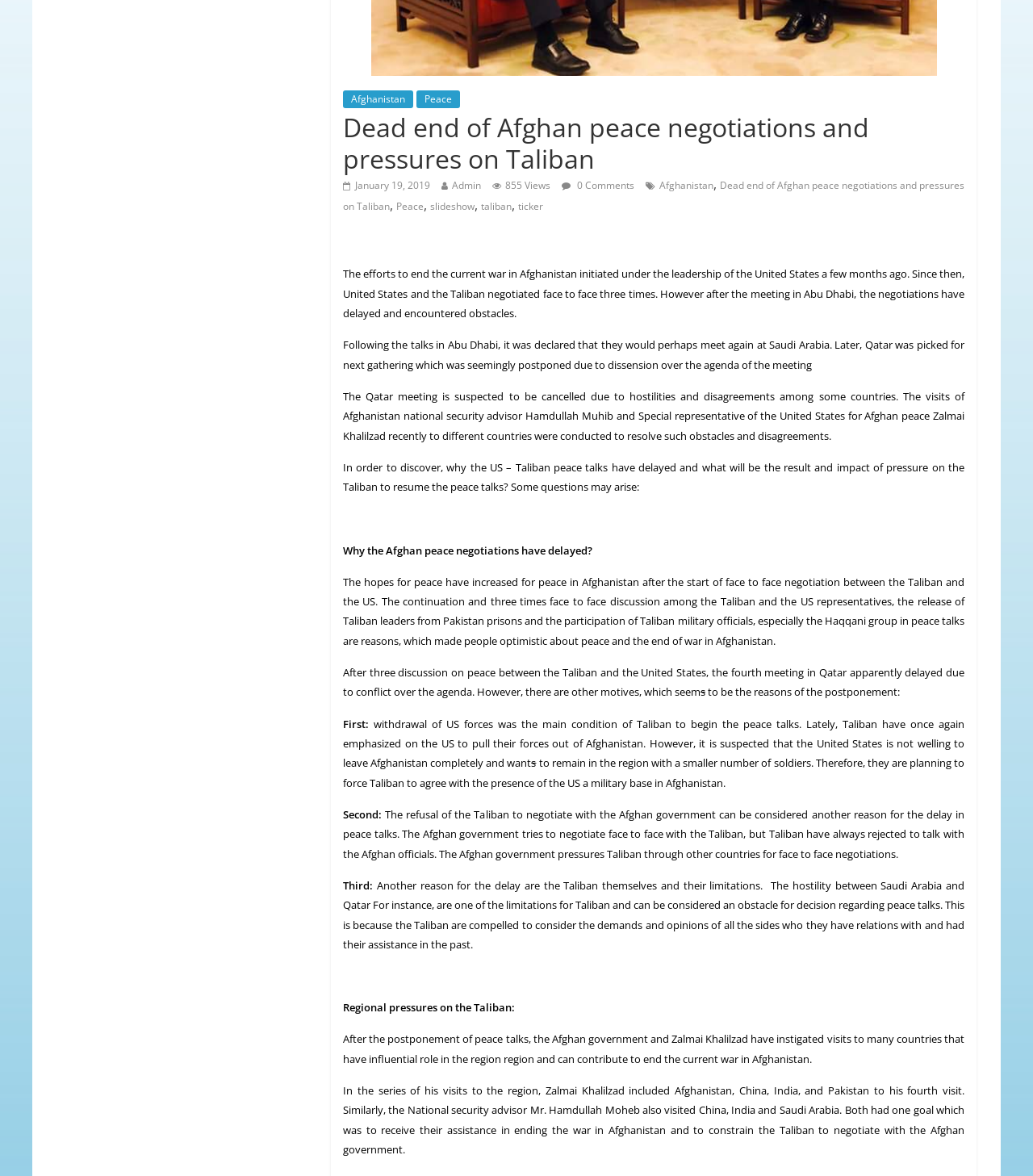For the given element description 0 Comments, determine the bounding box coordinates of the UI element. The coordinates should follow the format (top-left x, top-left y, bottom-right x, bottom-right y) and be within the range of 0 to 1.

[0.544, 0.152, 0.614, 0.163]